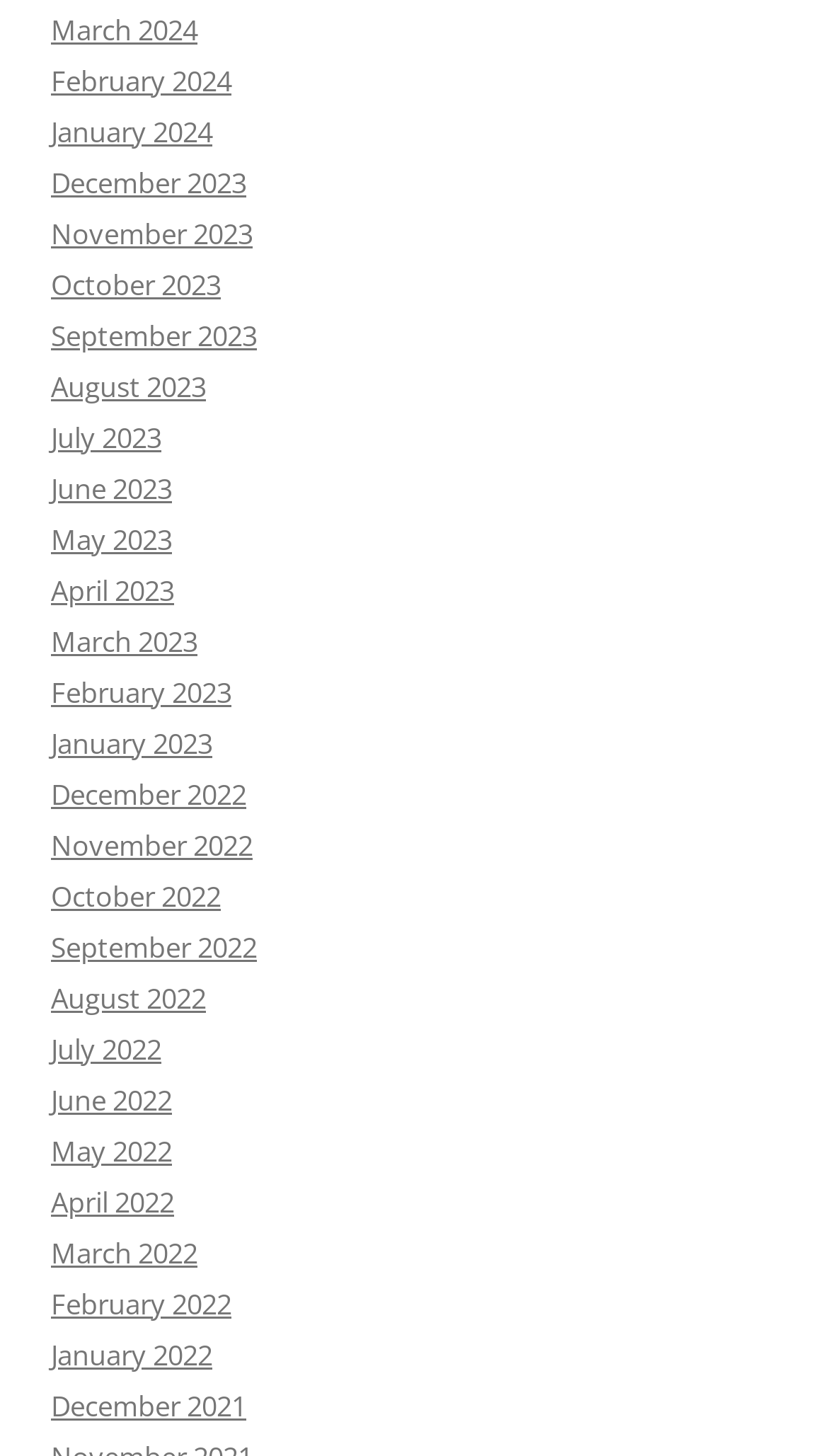Using the information in the image, give a comprehensive answer to the question: 
What is the most recent month listed?

By examining the list of links, I can see that the most recent month listed is 'March 2024', which is the first link in the list.